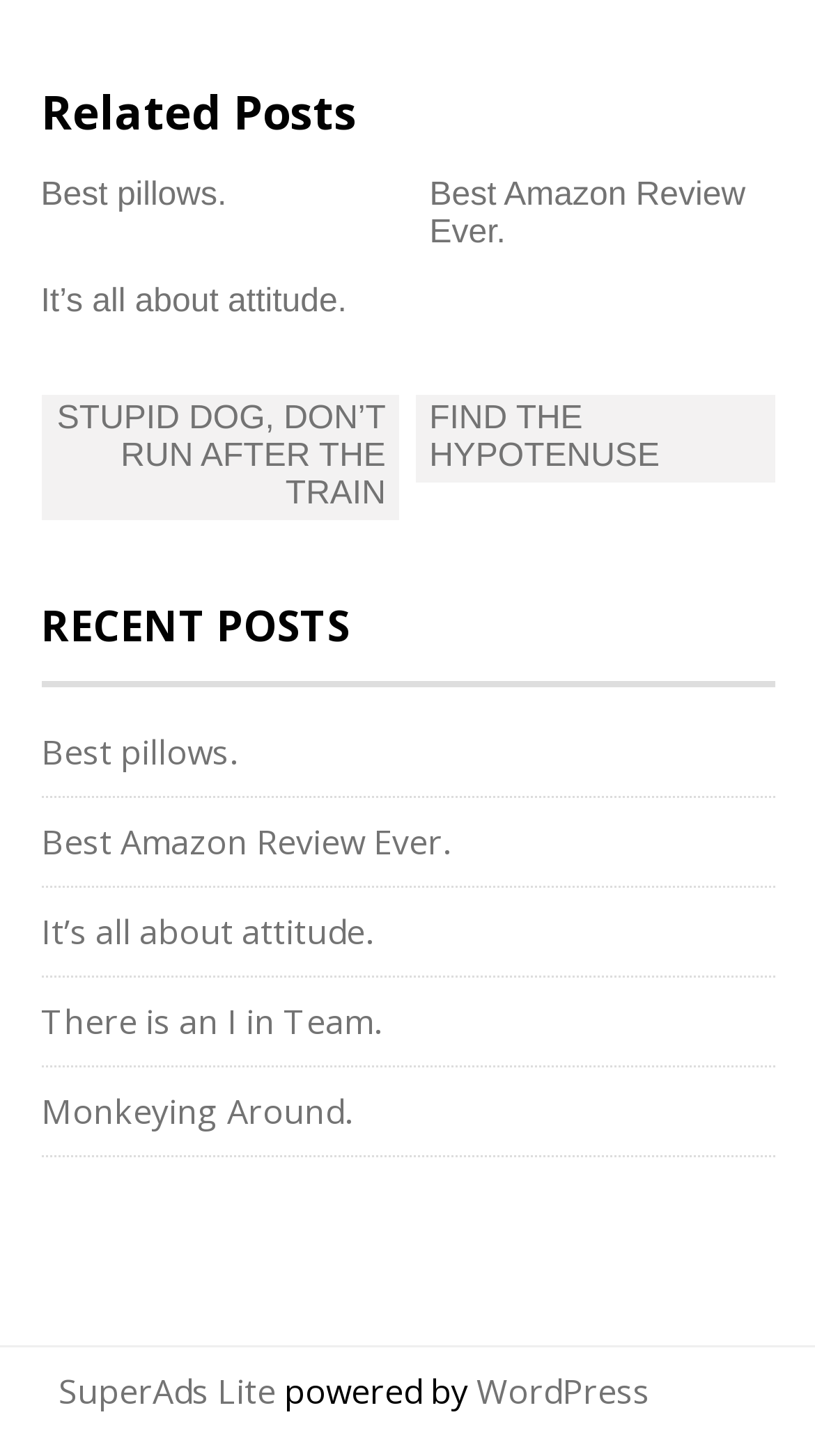Based on the image, provide a detailed and complete answer to the question: 
What is the title of the first section?

The first section on the webpage has a heading element with the text 'Related Posts', which indicates that this section is related to posts.